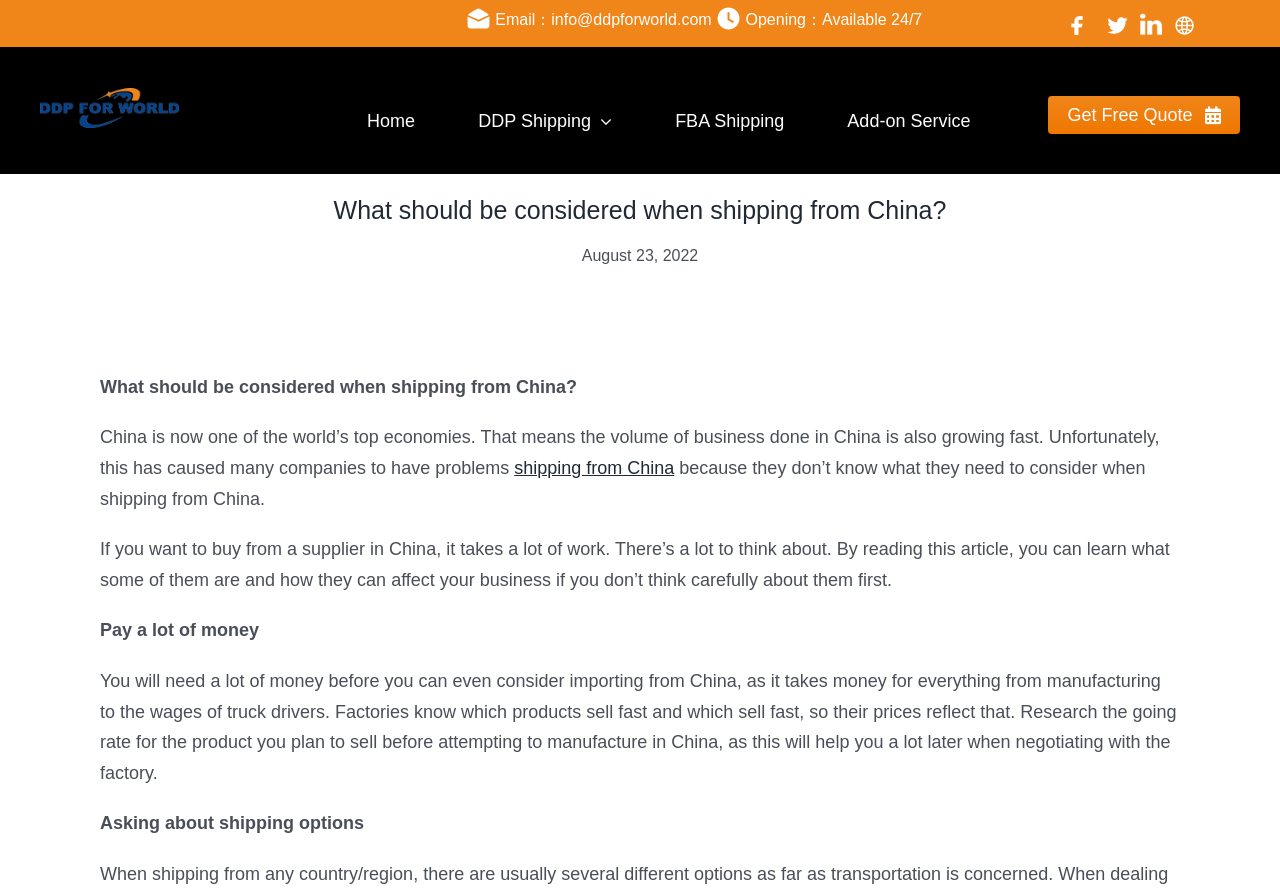What is the date of the article on this webpage?
Please provide a comprehensive answer to the question based on the webpage screenshot.

I found the date of the article by looking at the static text element with the OCR text 'August 23, 2022' located near the top of the webpage.